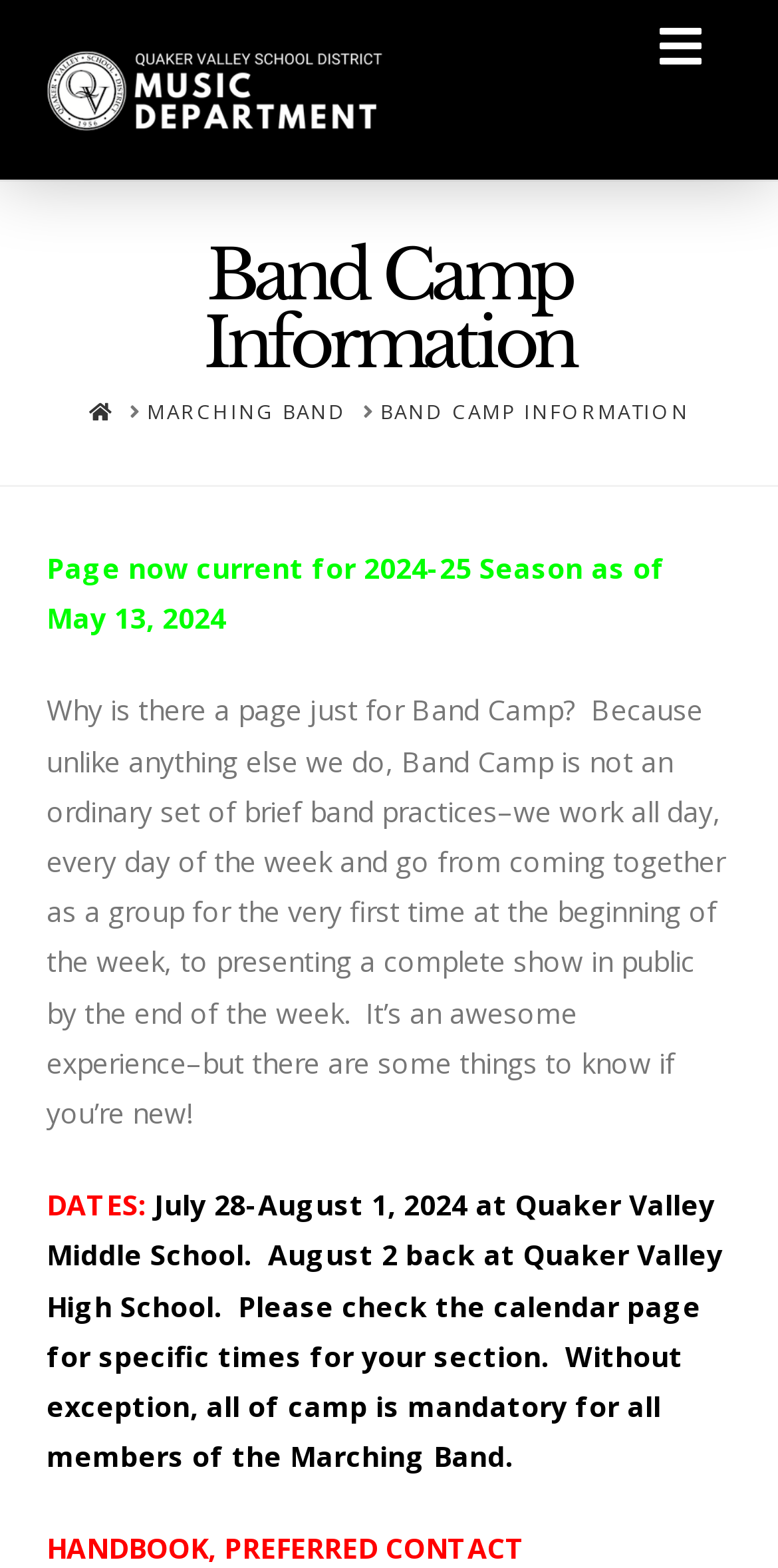Can you give a detailed response to the following question using the information from the image? Where will the Band Camp take place?

According to the webpage, the Band Camp will take place at Quaker Valley Middle School from July 28 to August 1, 2024, and then move to Quaker Valley High School on August 2.